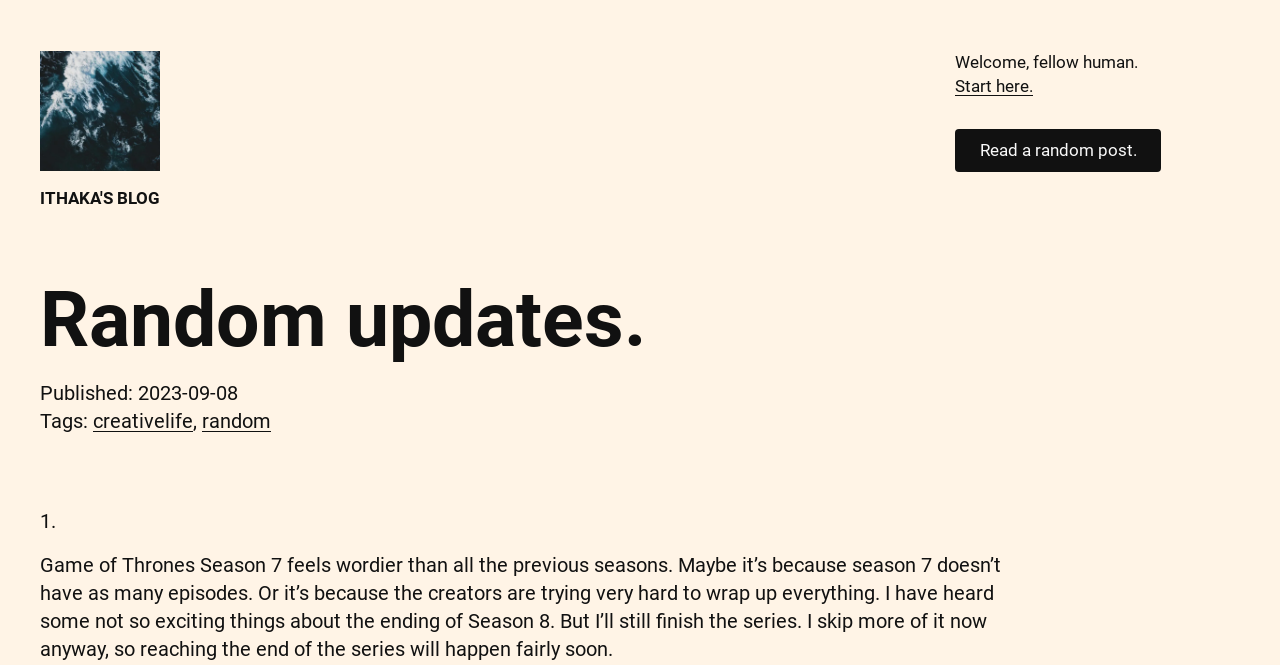Determine the bounding box for the UI element that matches this description: "Start here.".

[0.746, 0.114, 0.807, 0.144]